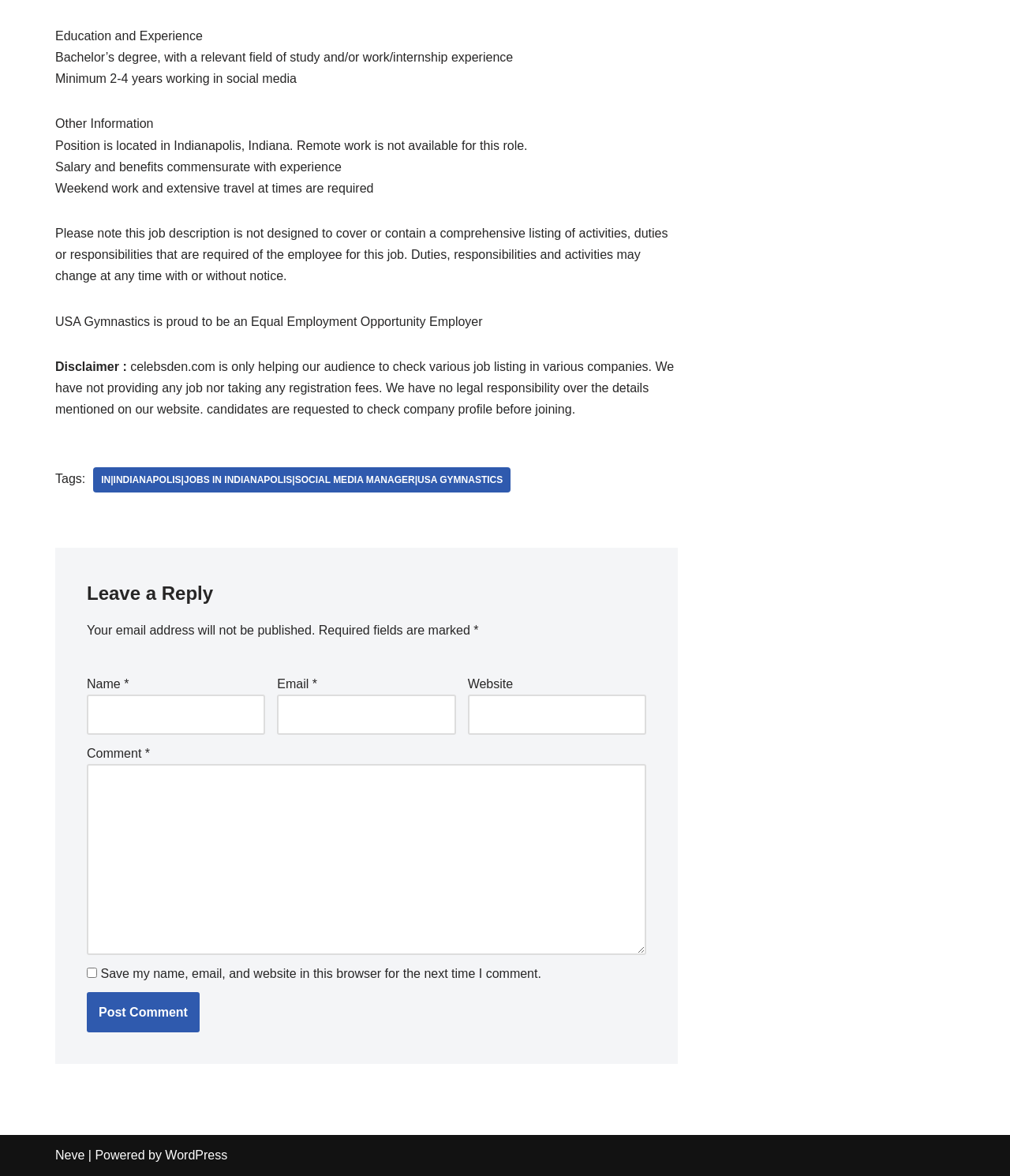Locate the UI element described as follows: "name="tx_indexedsearch_pi2[search][sword]" placeholder="Search for..."". Return the bounding box coordinates as four float numbers between 0 and 1 in the order [left, top, right, bottom].

None